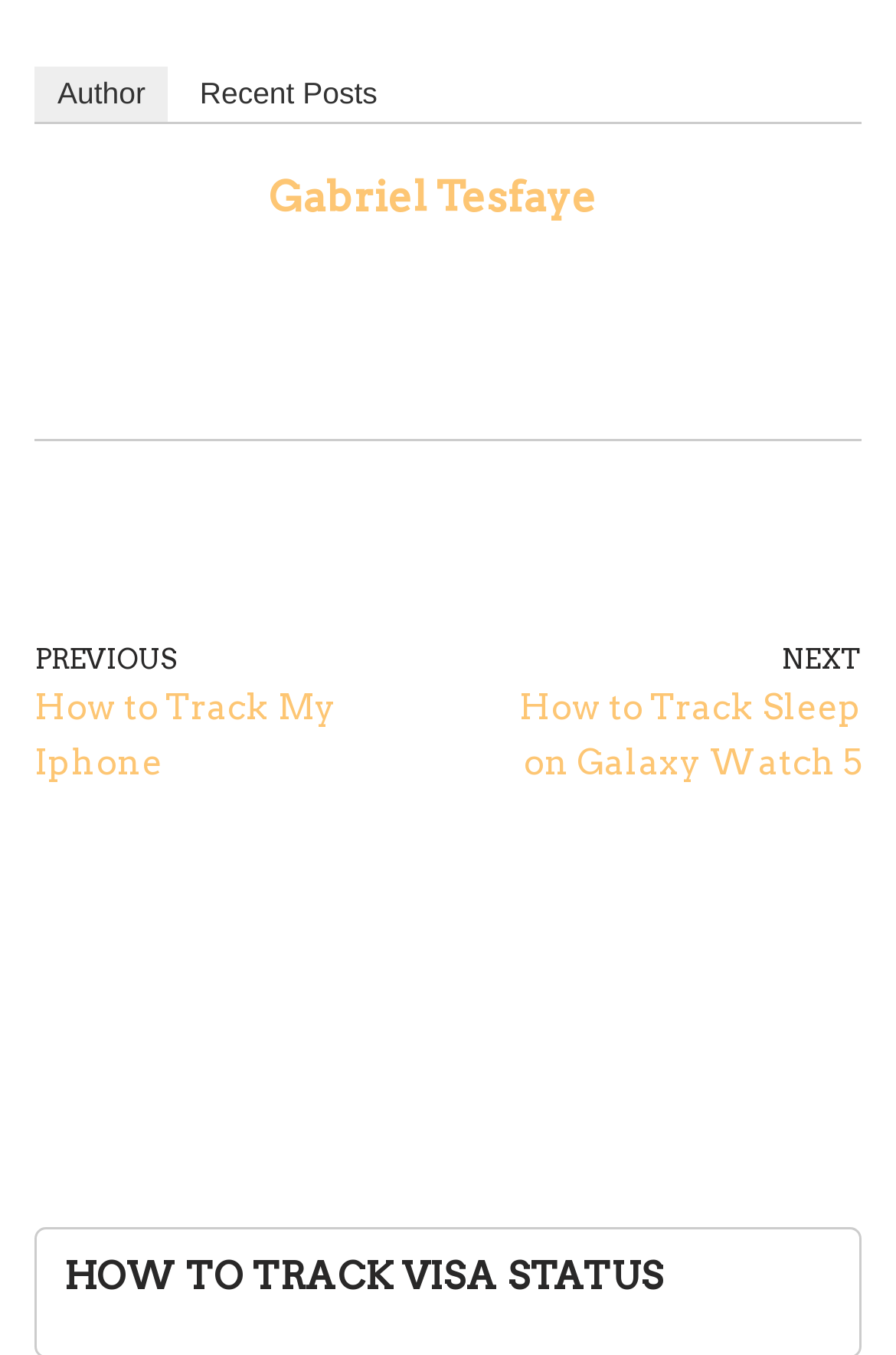Determine the bounding box coordinates of the UI element that matches the following description: "Author". The coordinates should be four float numbers between 0 and 1 in the format [left, top, right, bottom].

[0.038, 0.049, 0.188, 0.09]